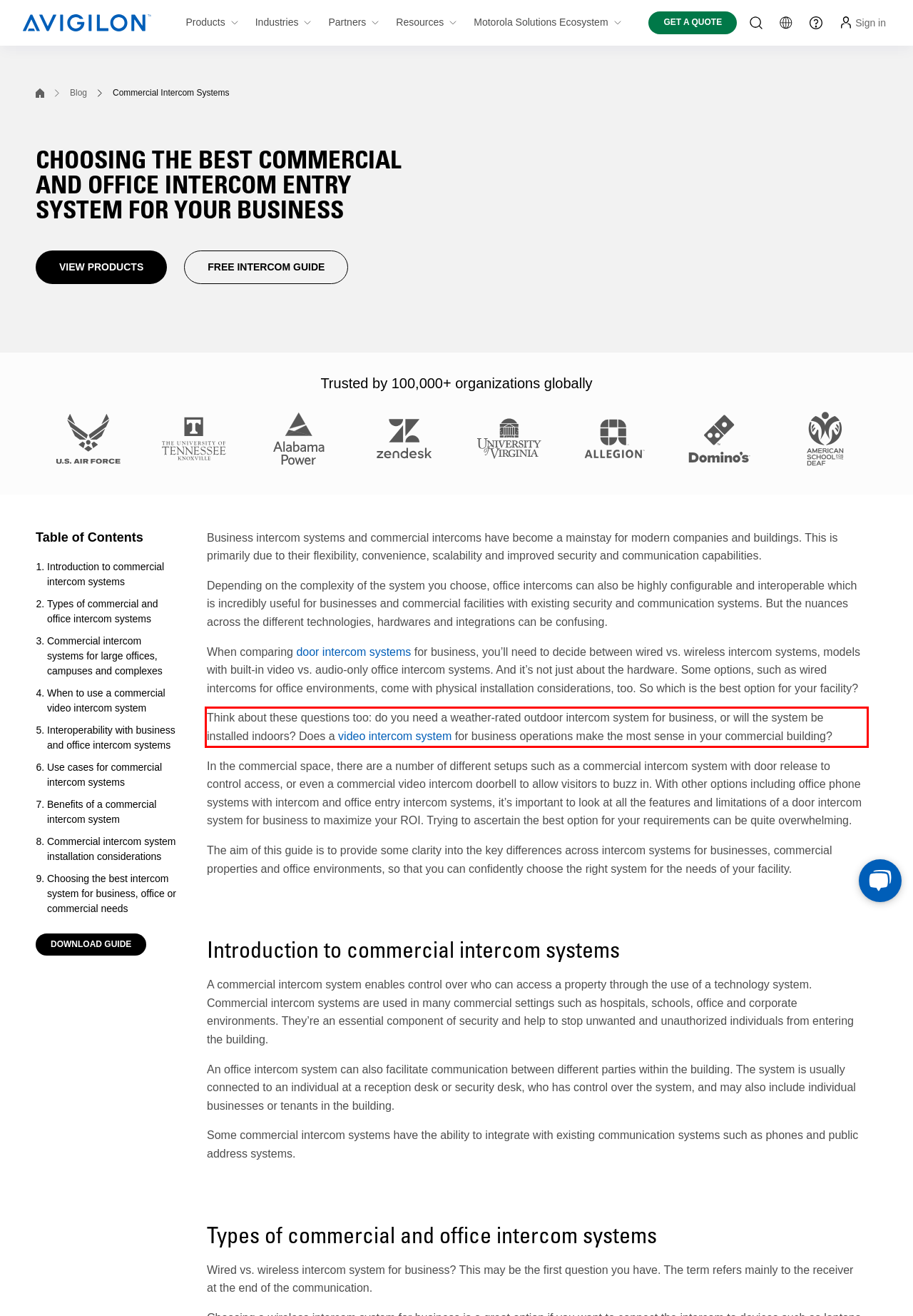Locate the red bounding box in the provided webpage screenshot and use OCR to determine the text content inside it.

Think about these questions too: do you need a weather-rated outdoor intercom system for business, or will the system be installed indoors? Does a video intercom system for business operations make the most sense in your commercial building?